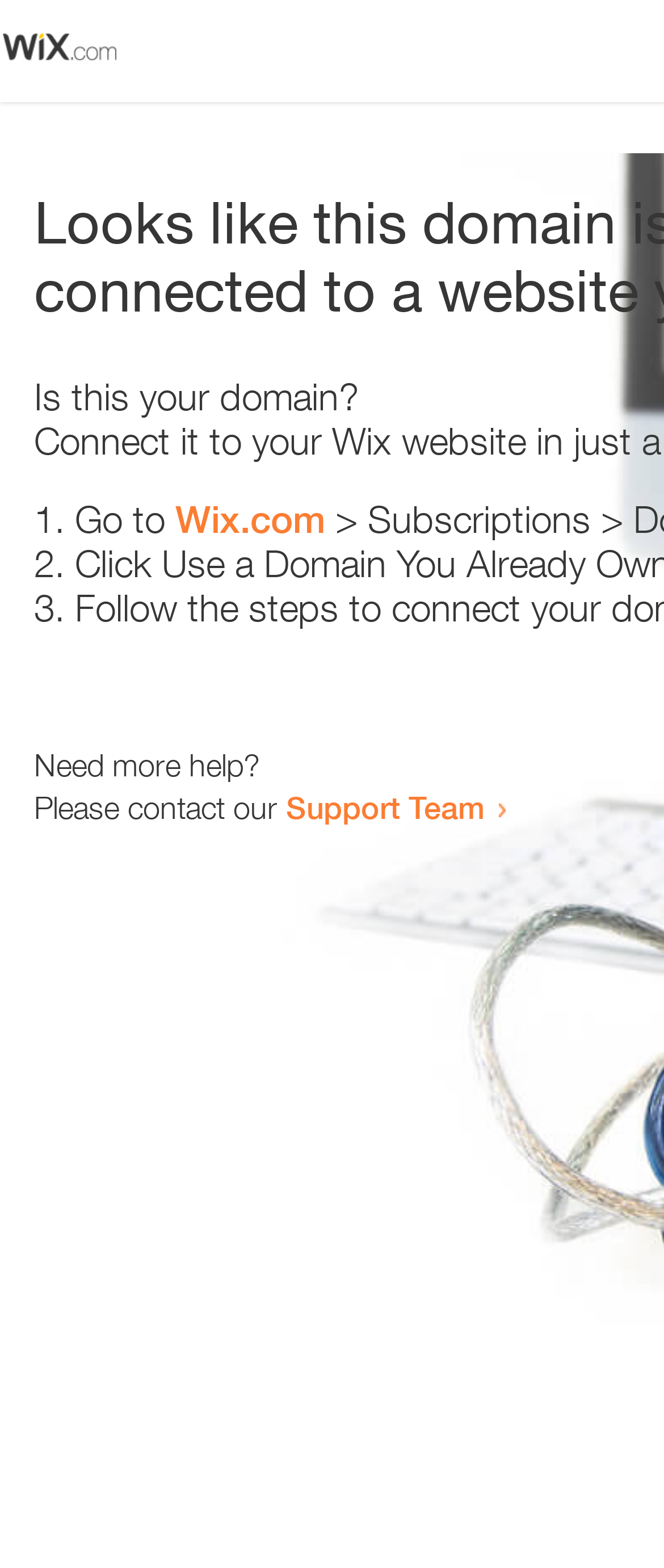Please give a short response to the question using one word or a phrase:
What is the support team contact method?

Link